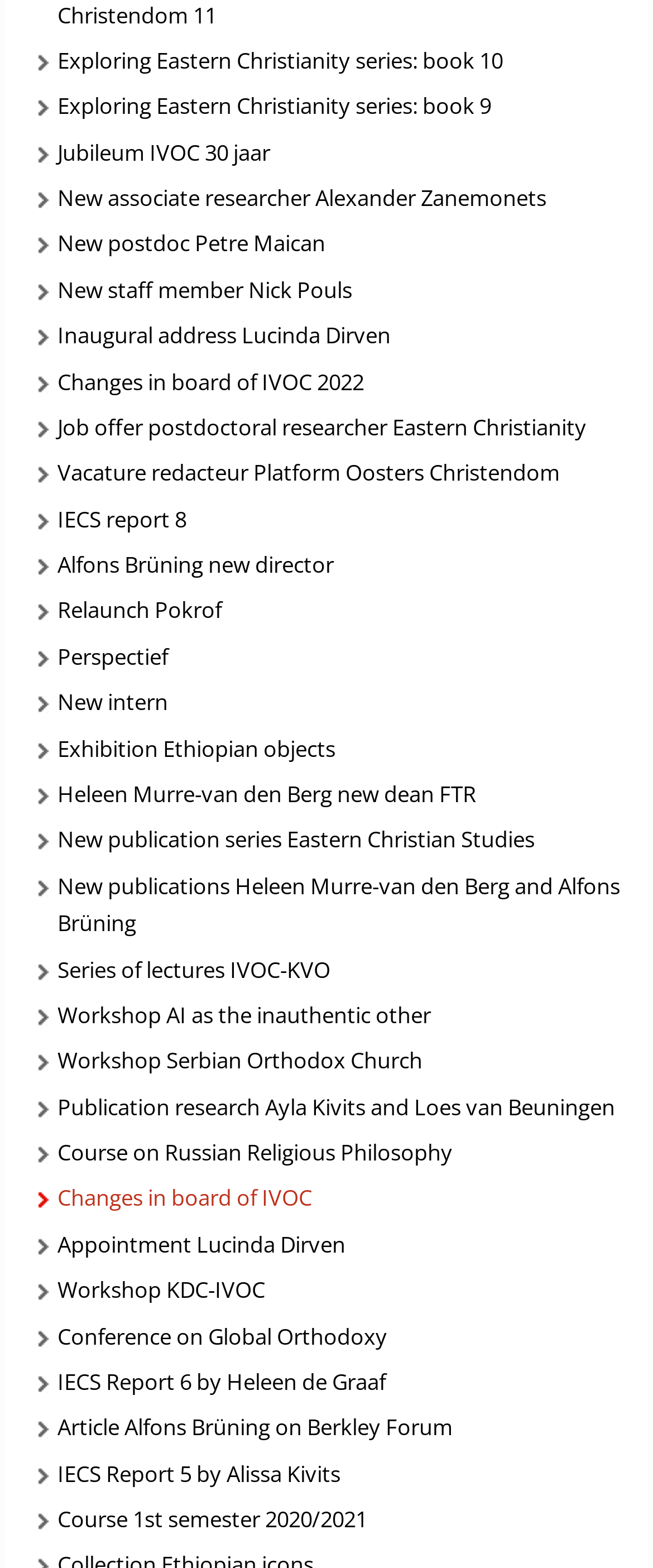Could you highlight the region that needs to be clicked to execute the instruction: "Read about New associate researcher Alexander Zanemonets"?

[0.088, 0.114, 0.836, 0.138]